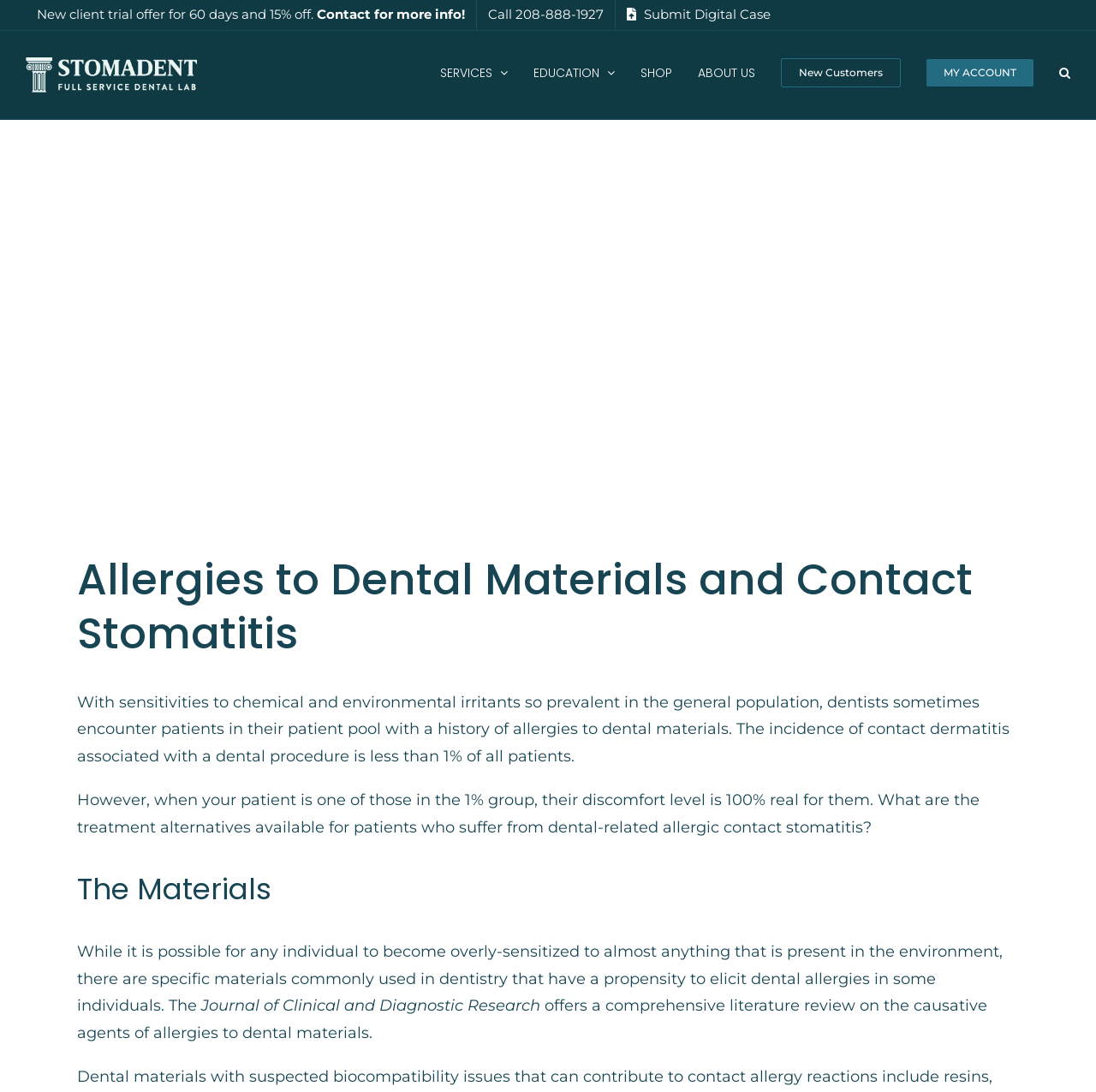Respond concisely with one word or phrase to the following query:
What is the percentage of patients who experience contact dermatitis associated with a dental procedure?

Less than 1%